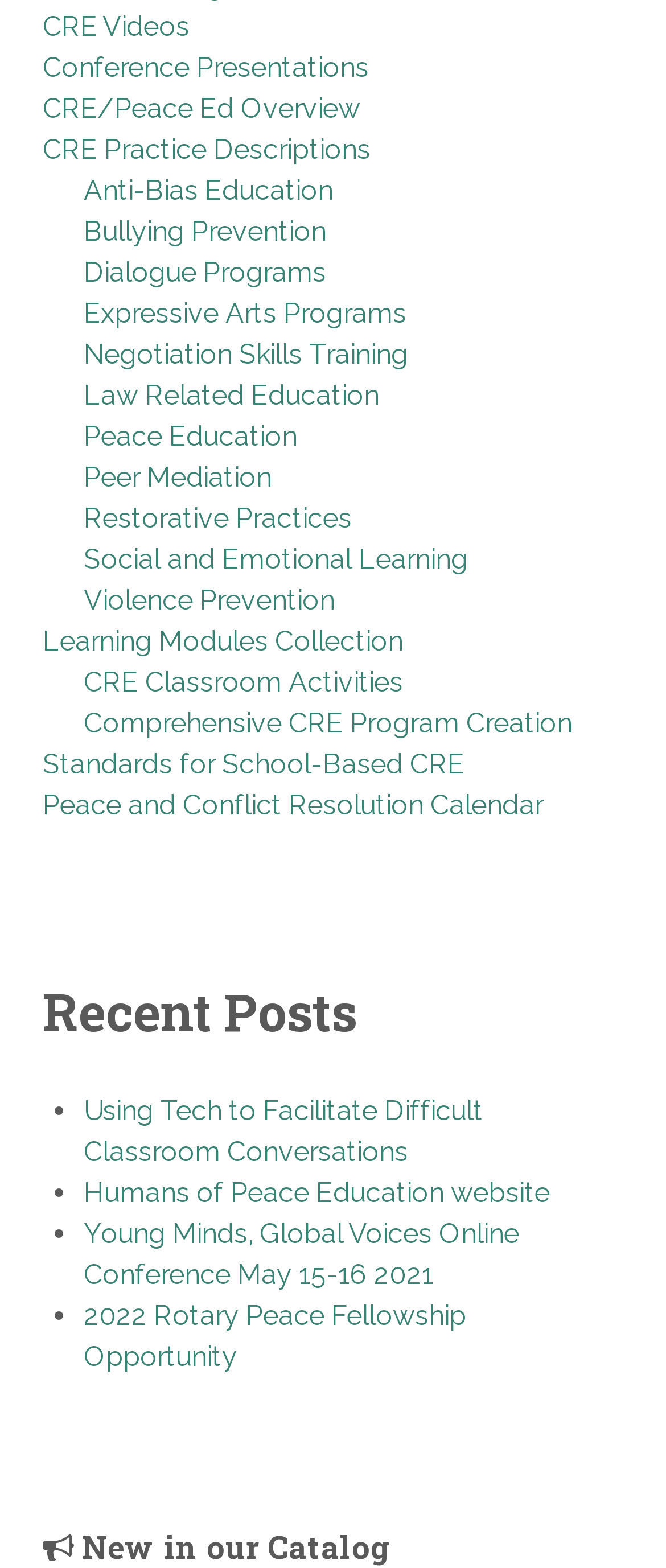Determine the bounding box coordinates of the element's region needed to click to follow the instruction: "Check out 2022 Rotary Peace Fellowship Opportunity". Provide these coordinates as four float numbers between 0 and 1, formatted as [left, top, right, bottom].

[0.126, 0.829, 0.7, 0.876]